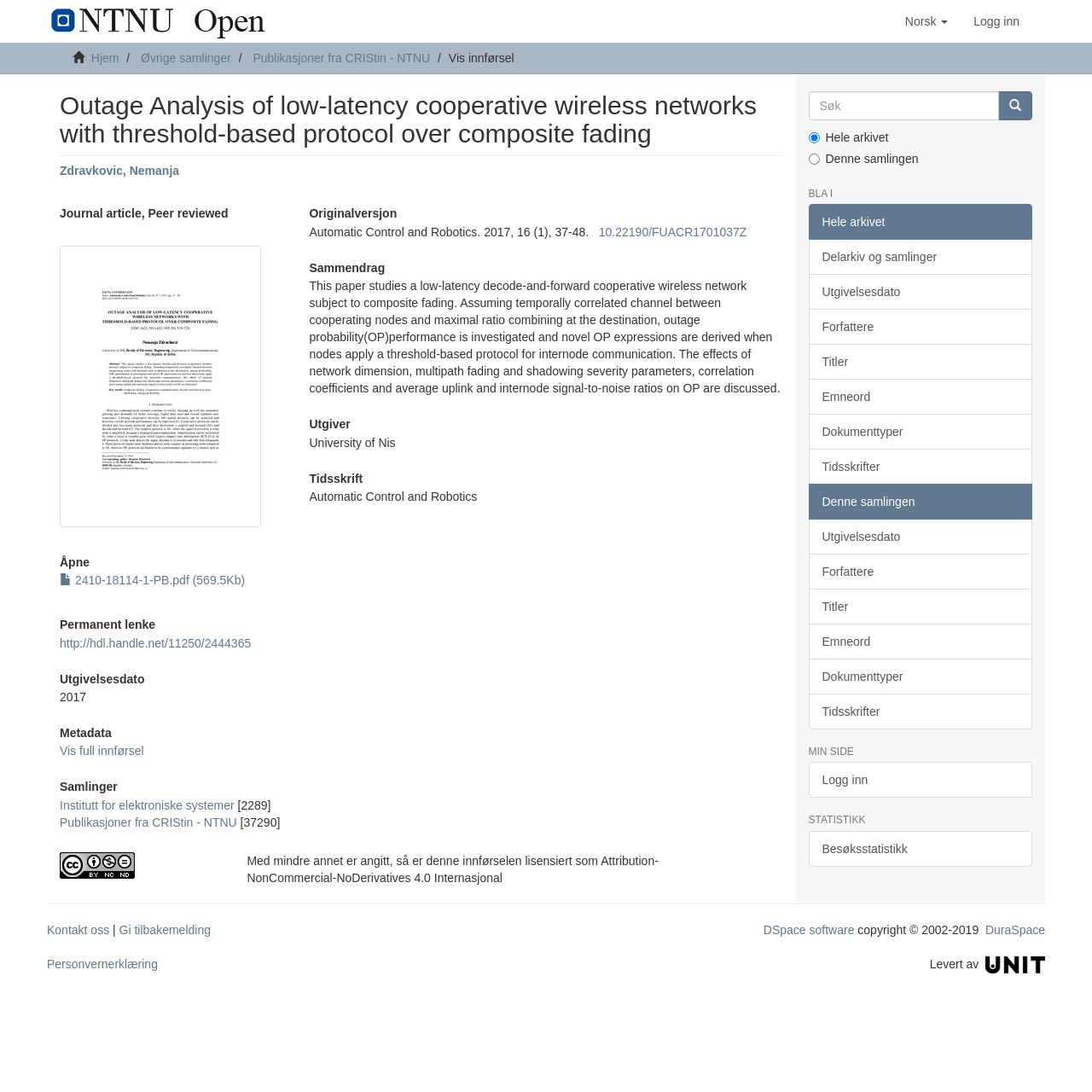How many collections are there?
Please provide a detailed and thorough answer to the question.

There are two collections mentioned on the page, 'Institutt for elektroniske systemer' and 'Publikasjoner fra CRIStin - NTNU', which can be found in the section 'Samlinger'.